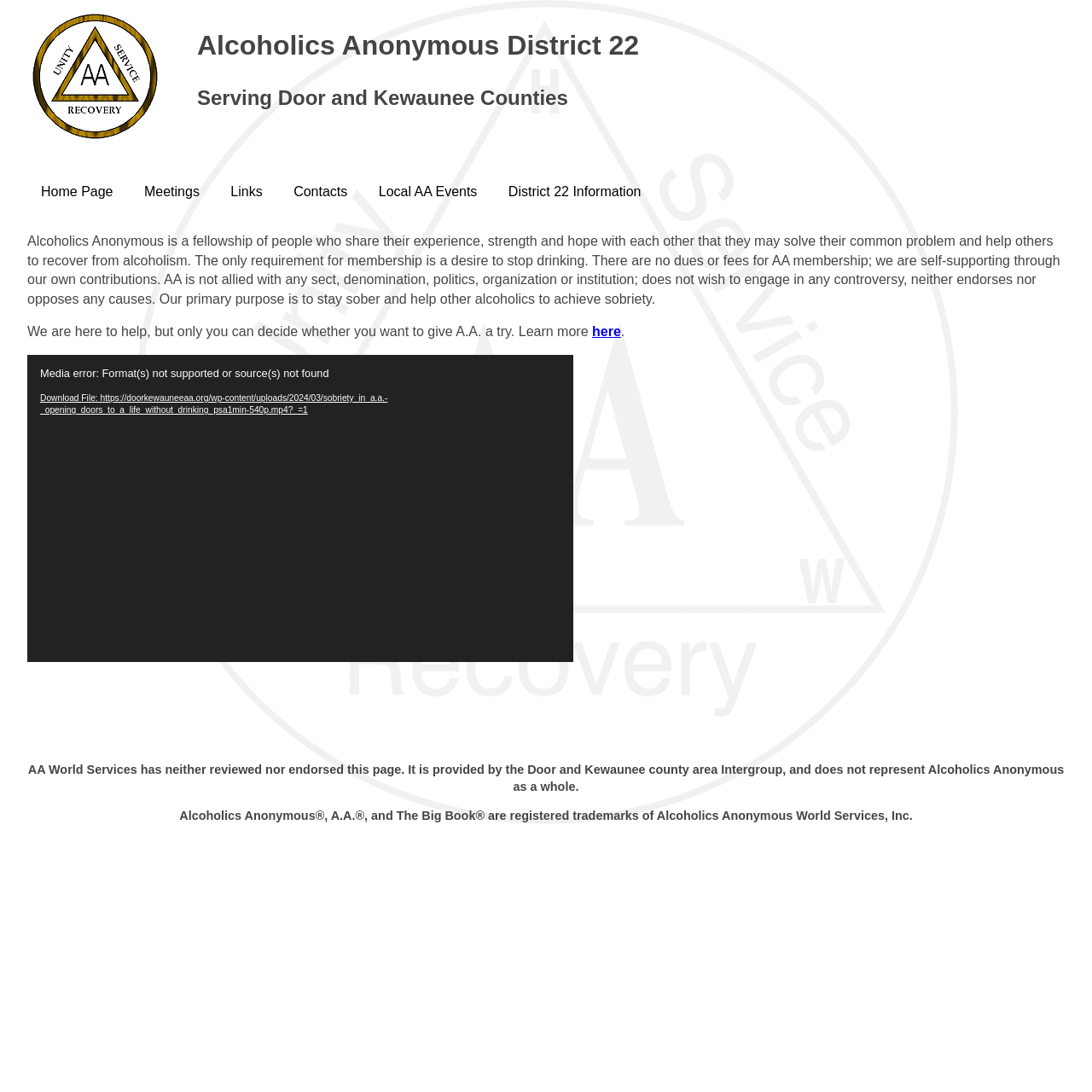Describe all significant elements and features of the webpage.

The webpage is about Door County AA Meetings, specifically serving Door and Kewaunee Counties. At the top left, there is a logo image with a link. Below the logo, there are two headings: "Alcoholics Anonymous District 22" and "Serving Door and Kewaunee Counties". 

To the right of the logo, there are six links: "Home Page", "Meetings", "Links", "Contacts", "Local AA Events", and "District 22 Information". These links are aligned horizontally and are positioned near the top of the page.

The main content of the page is an article that describes what Alcoholics Anonymous is, its purpose, and its principles. The article is divided into two paragraphs. The first paragraph explains the fellowship's purpose and principles, while the second paragraph invites readers to learn more about AA.

Below the article, there is a video player with a "Play" button, a timer, and a time slider. The video player also has a "Mute" and a "Fullscreen" button. The video is not playing, and there is an error message indicating that the format is not supported or the source is not found. There is also a link to download the video file.

At the bottom of the page, there is a disclaimer stating that the page is not endorsed by AA World Services and is provided by the local Intergroup. Additionally, there is a notice about the registered trademarks of Alcoholics Anonymous World Services, Inc.